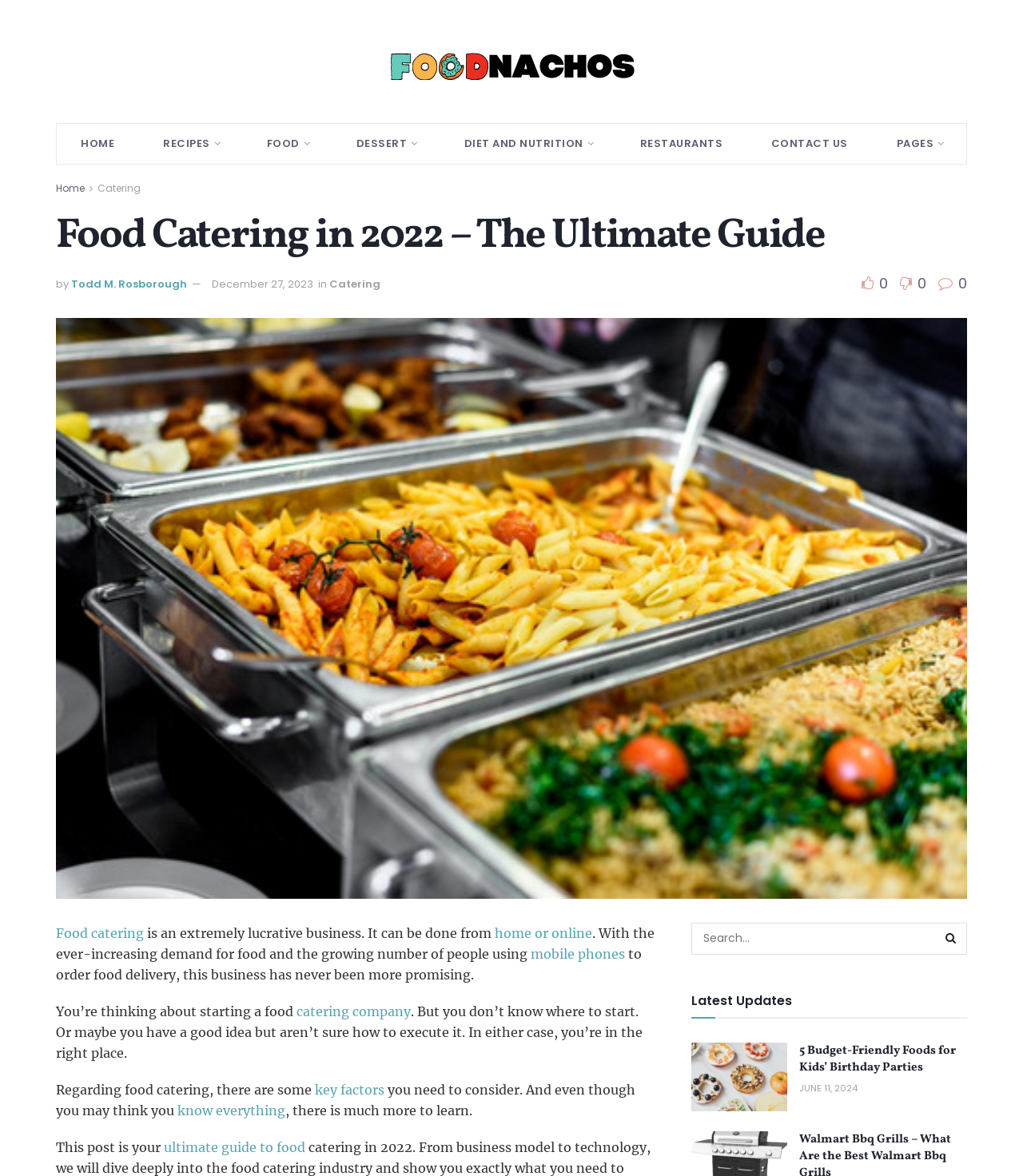Provide an in-depth caption for the contents of the webpage.

This webpage is about food catering, specifically a guide to starting a food catering business. At the top, there is a logo "Food Nachos" with a link to the homepage. Below the logo, there is a navigation menu with links to different sections of the website, including "HOME", "RECIPES", "FOOD", "DESSERT", "DIET AND NUTRITION", "RESTAURANTS", "CONTACT US", and "PAGES".

The main content of the page starts with a heading "Food Catering in 2022 – The Ultimate Guide" followed by the author's name "Todd M. Rosborough" and the date "December 27, 2023". There are also links to social media sharing buttons.

The guide is divided into sections, with the first section introducing the concept of food catering as a lucrative business that can be done from home or online. The text explains that the demand for food and the growing number of people using mobile phones to order food delivery make this business promising.

The next section is about starting a food catering company, with links to key factors to consider. The text emphasizes that there is much more to learn about food catering, and this post is an ultimate guide to food catering.

On the right side of the page, there is a search box with a button and a heading "Latest Updates" followed by a link to an article "5 Budget-Friendly Foods for Kids’ Birthday Parties" with an image. Below the article title, there is a date "JUNE 11, 2024".